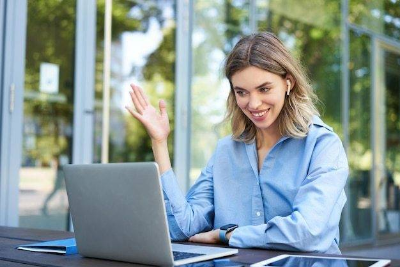Refer to the image and answer the question with as much detail as possible: Where is the woman likely to be?

The woman is likely to be in a cafe or workspace, as suggested by the outdoor setting surrounded by greenery, which adds a refreshing ambiance to the scene.